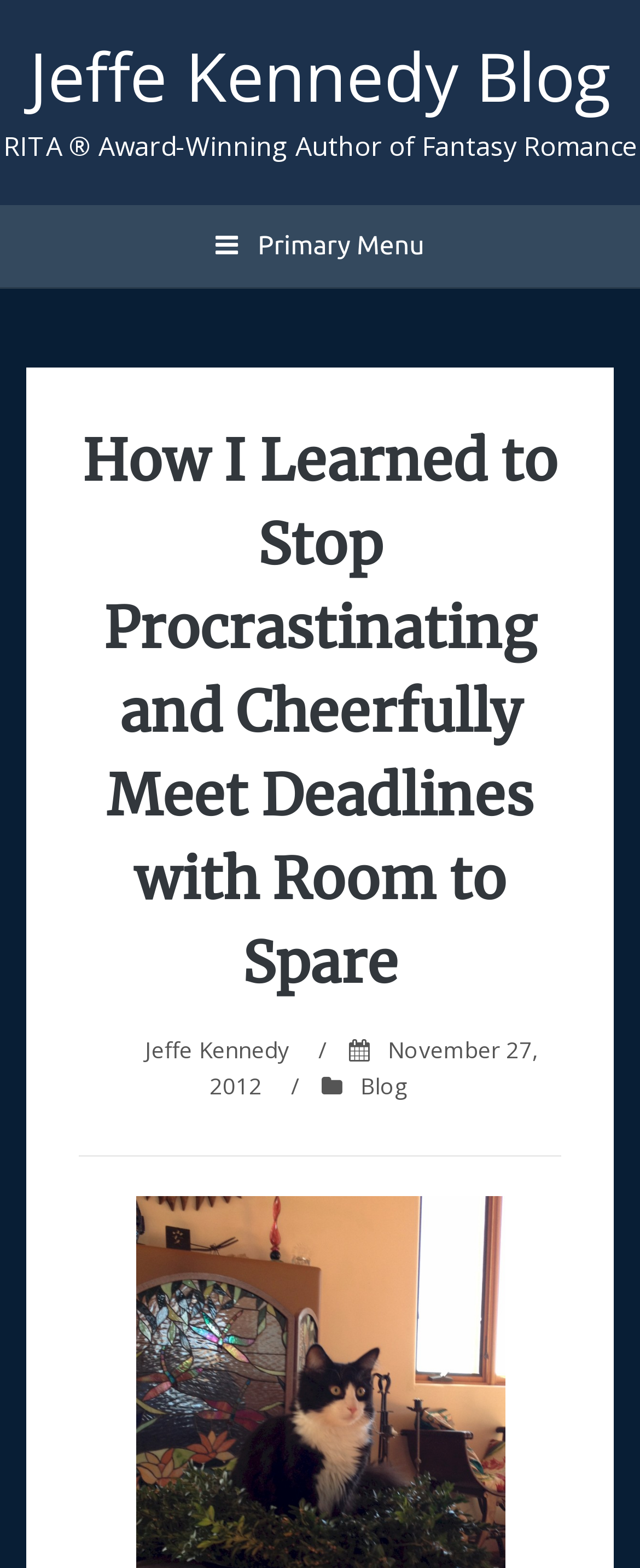Calculate the bounding box coordinates for the UI element based on the following description: "Blog". Ensure the coordinates are four float numbers between 0 and 1, i.e., [left, top, right, bottom].

[0.563, 0.682, 0.638, 0.702]